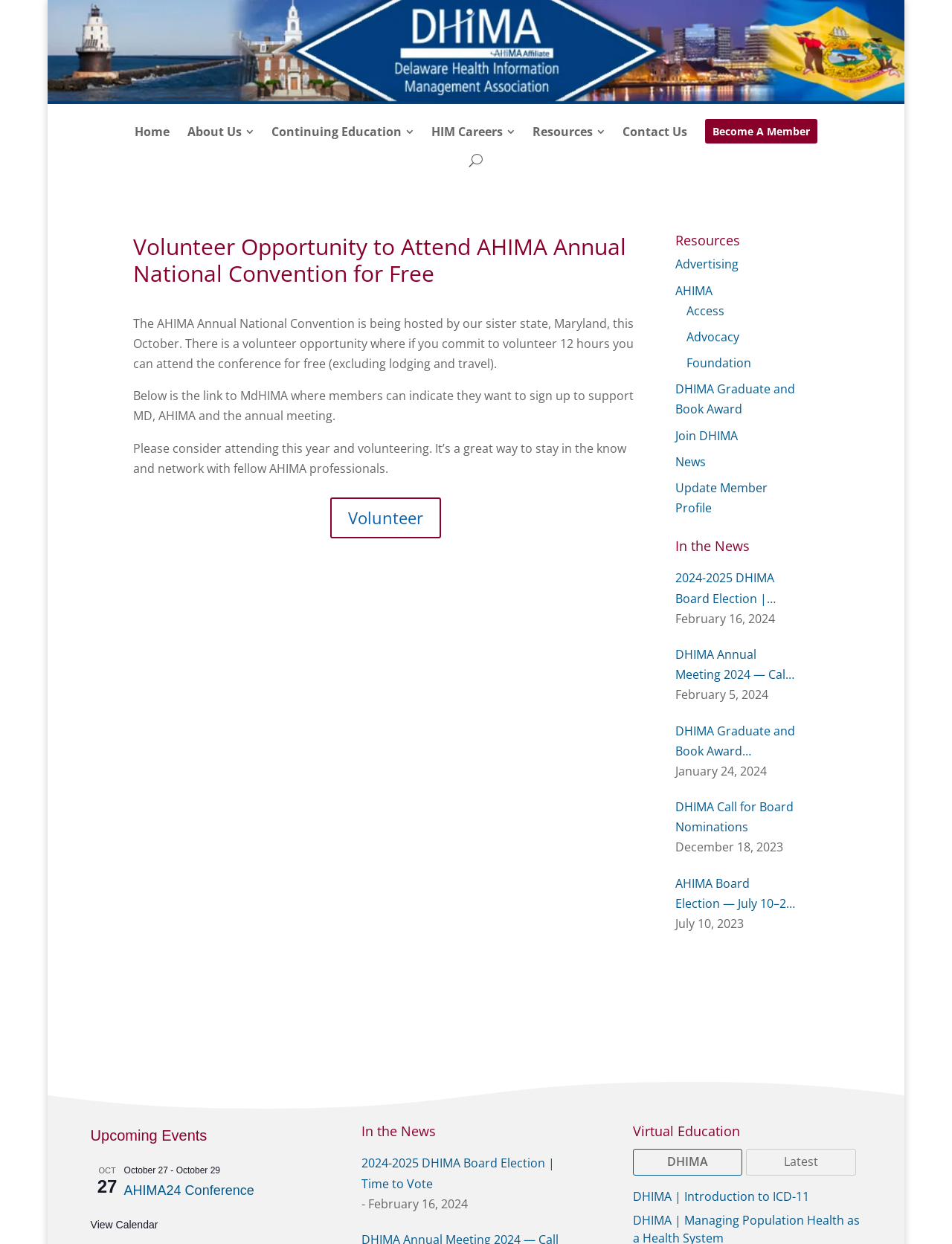How many buttons are there in the top navigation menu?
Using the image as a reference, answer the question in detail.

I counted the number of buttons in the top navigation menu, which are '3' buttons next to 'About Us', 'Continuing Education', 'HIM Careers', 'Resources', and two separate buttons 'U' and 'Become A Member'.